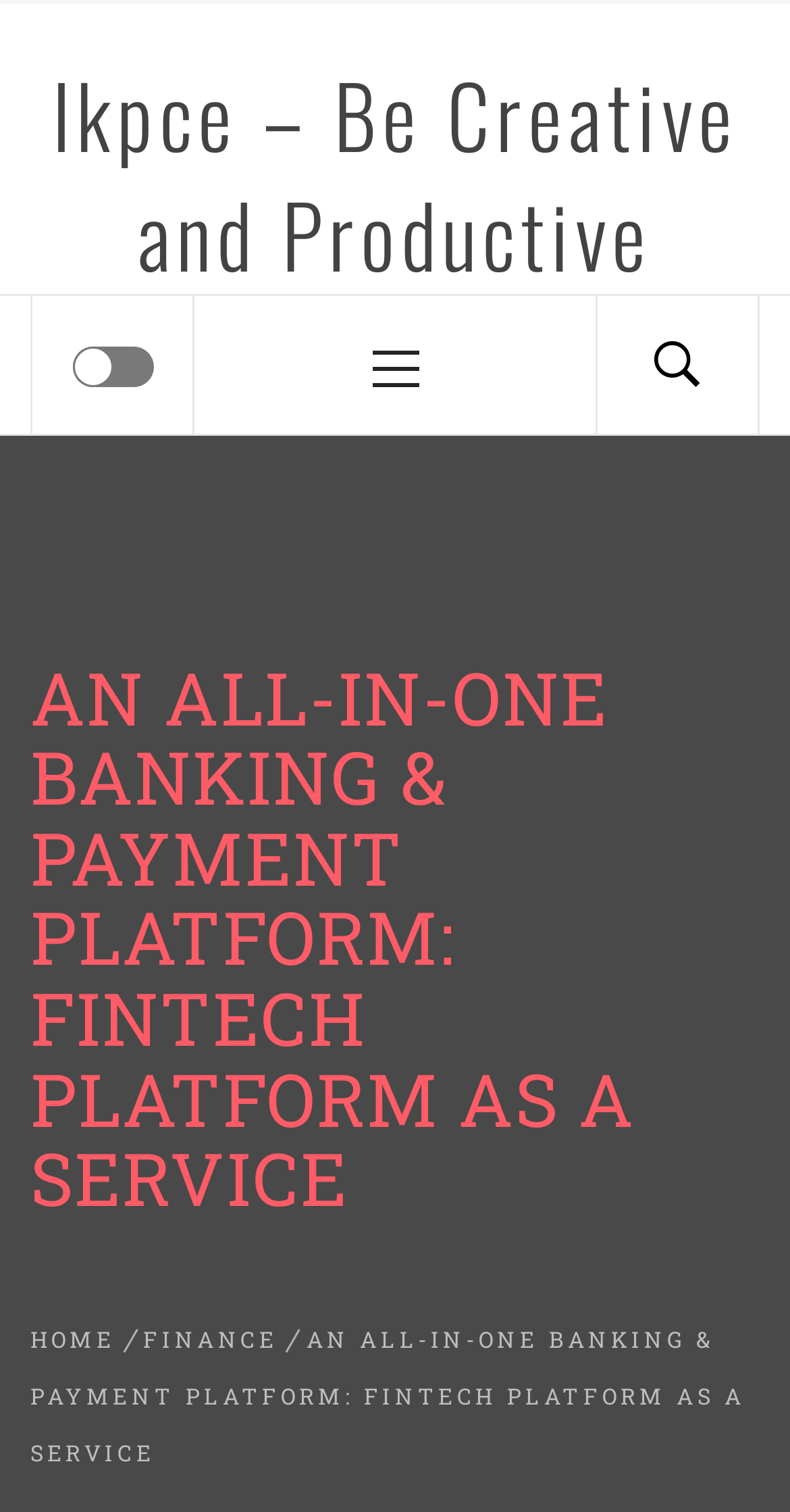Locate the bounding box of the UI element described in the following text: "name="side-nav"".

[0.142, 0.234, 0.176, 0.251]